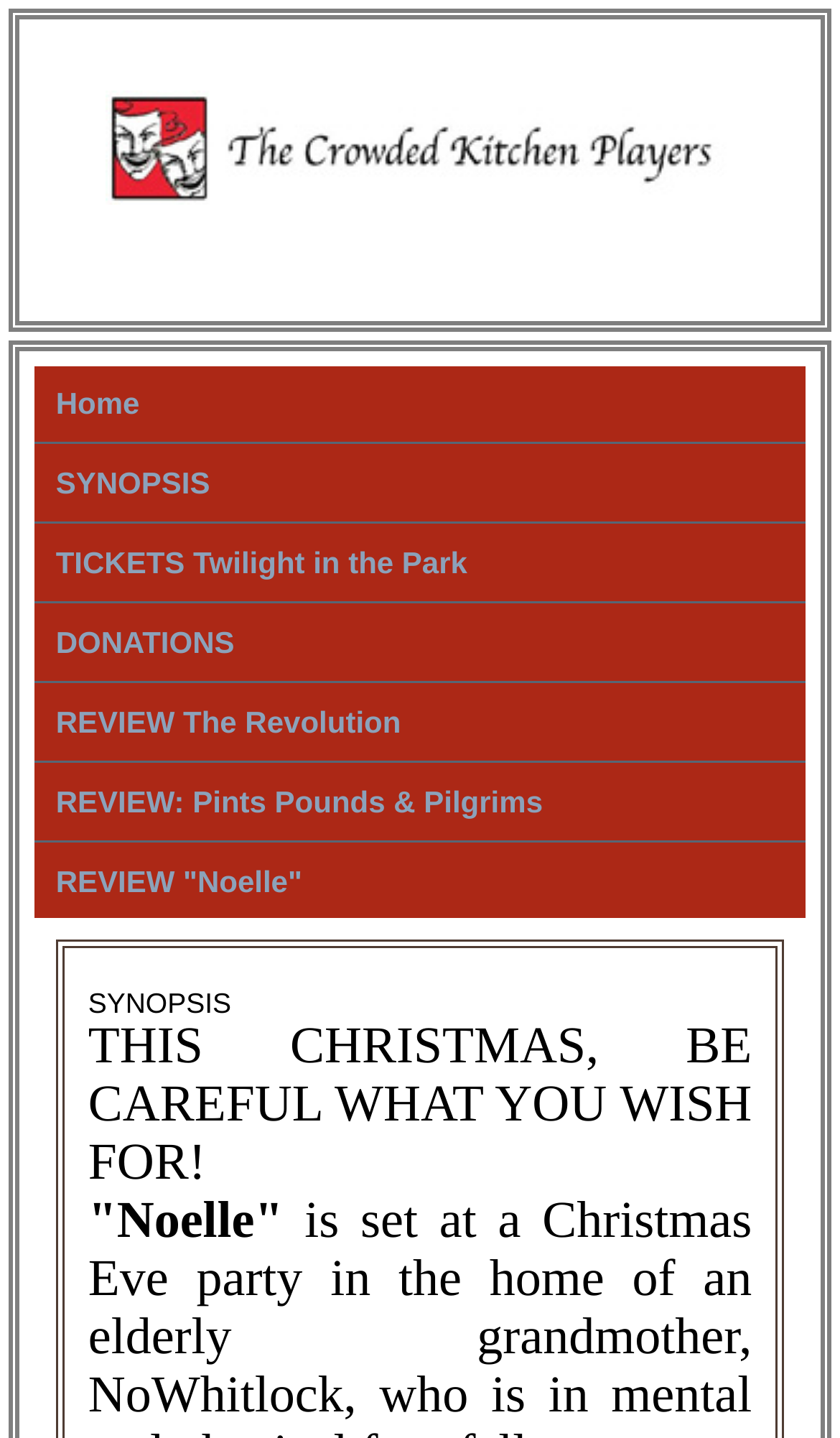Answer the question briefly using a single word or phrase: 
What is the name of the section that contains the current play's description?

SYNOPSIS